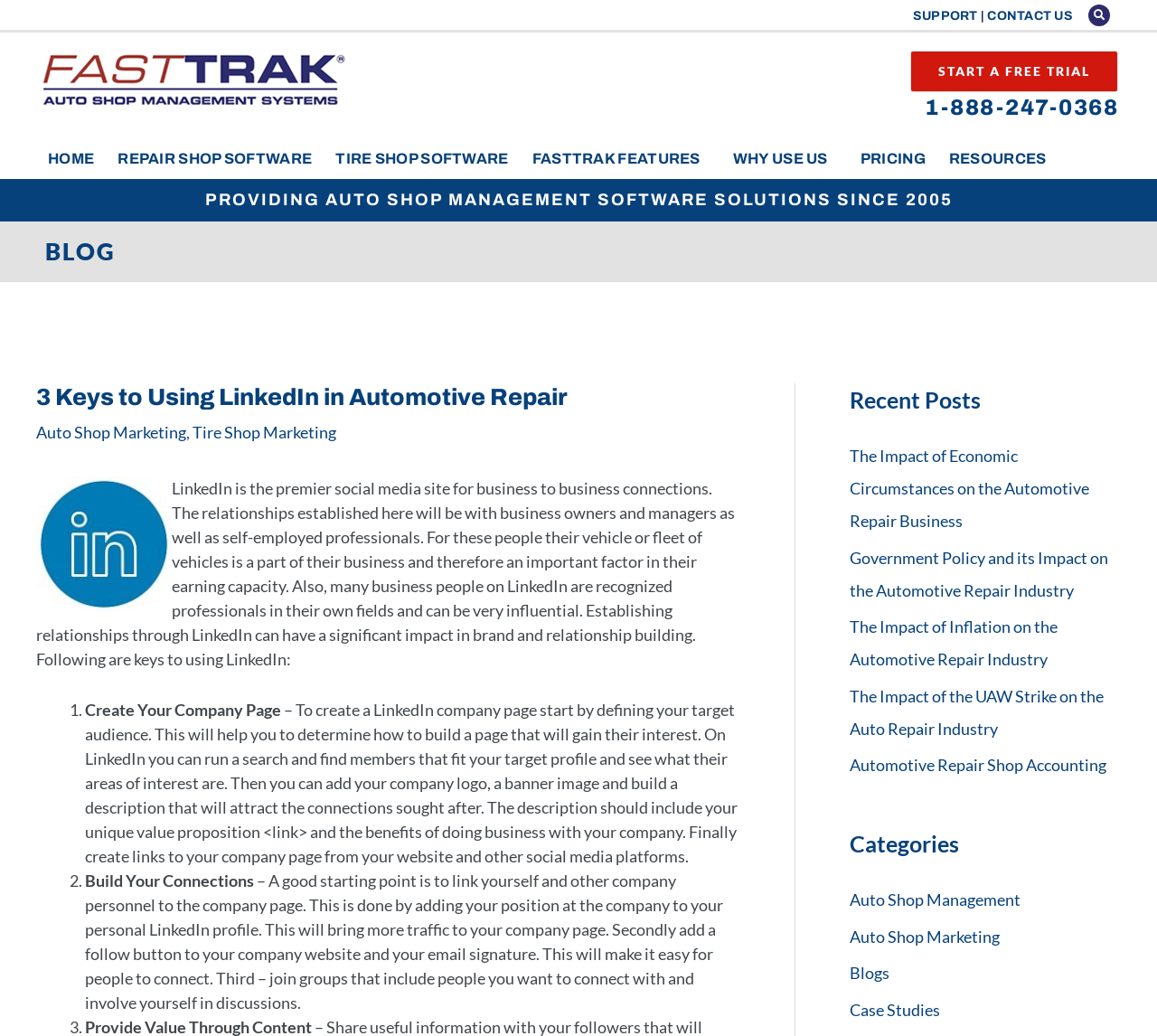Identify the bounding box coordinates of the clickable region required to complete the instruction: "Contact us". The coordinates should be given as four float numbers within the range of 0 and 1, i.e., [left, top, right, bottom].

[0.854, 0.009, 0.927, 0.022]